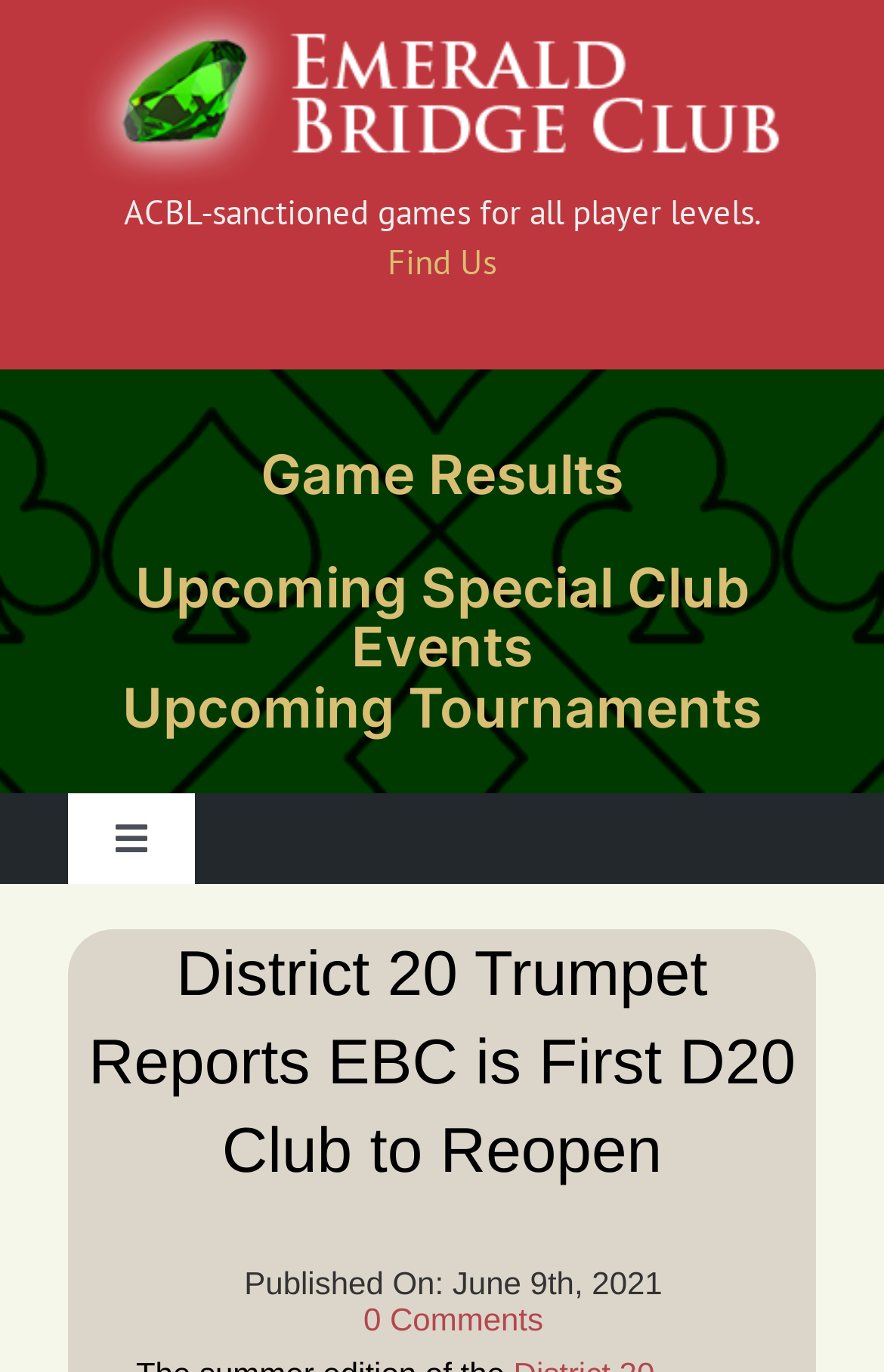What is the date of publication of the report?
Provide an in-depth and detailed answer to the question.

The static text at the bottom of the webpage mentions 'Published On: June 9th, 2021', which indicates the date of publication of the report.